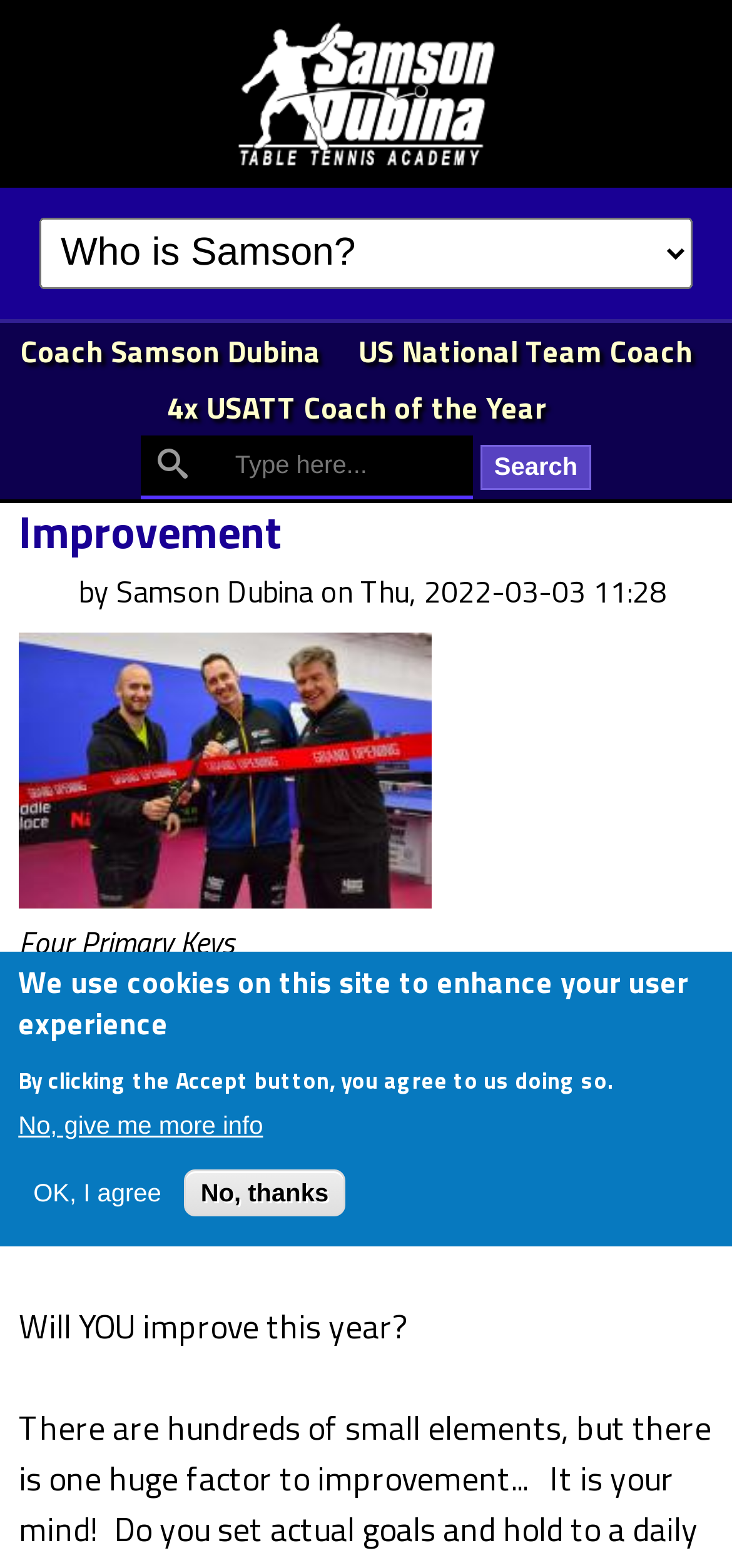Please respond in a single word or phrase: 
What is the date of the latest article?

Thu, 2022-03-03 11:28